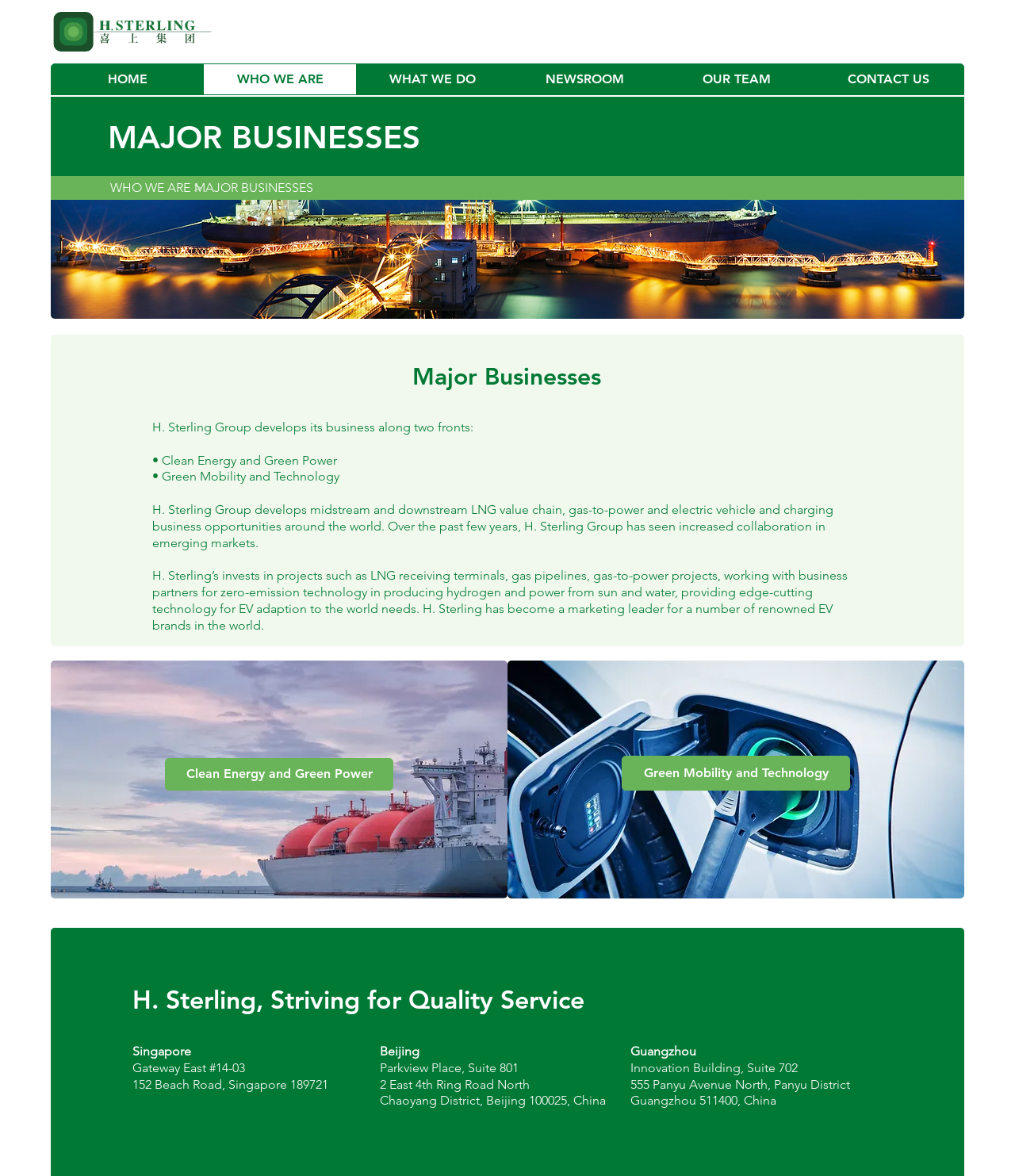Please identify the bounding box coordinates for the region that you need to click to follow this instruction: "Click on the MAJOR BUSINESSES link".

[0.179, 0.15, 0.322, 0.17]